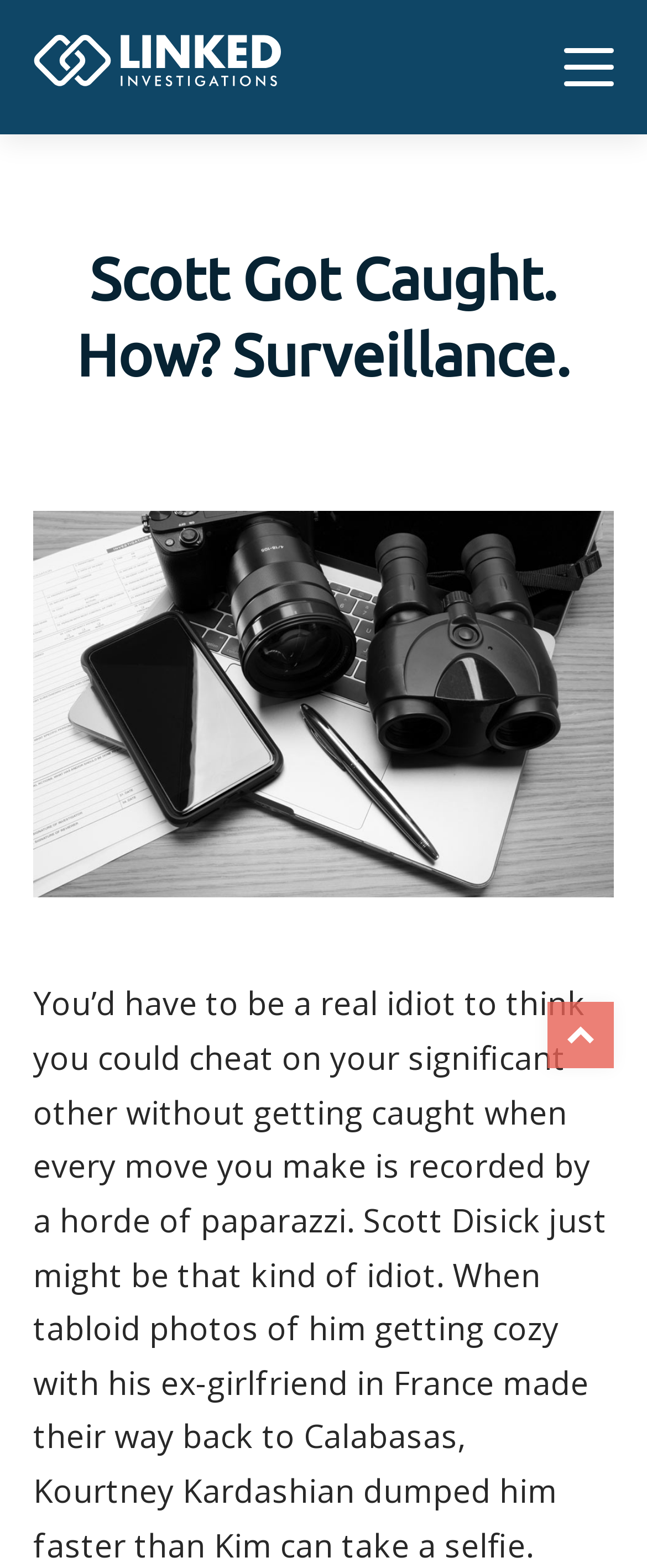Bounding box coordinates are to be given in the format (top-left x, top-left y, bottom-right x, bottom-right y). All values must be floating point numbers between 0 and 1. Provide the bounding box coordinate for the UI element described as: Top

[0.846, 0.639, 0.949, 0.681]